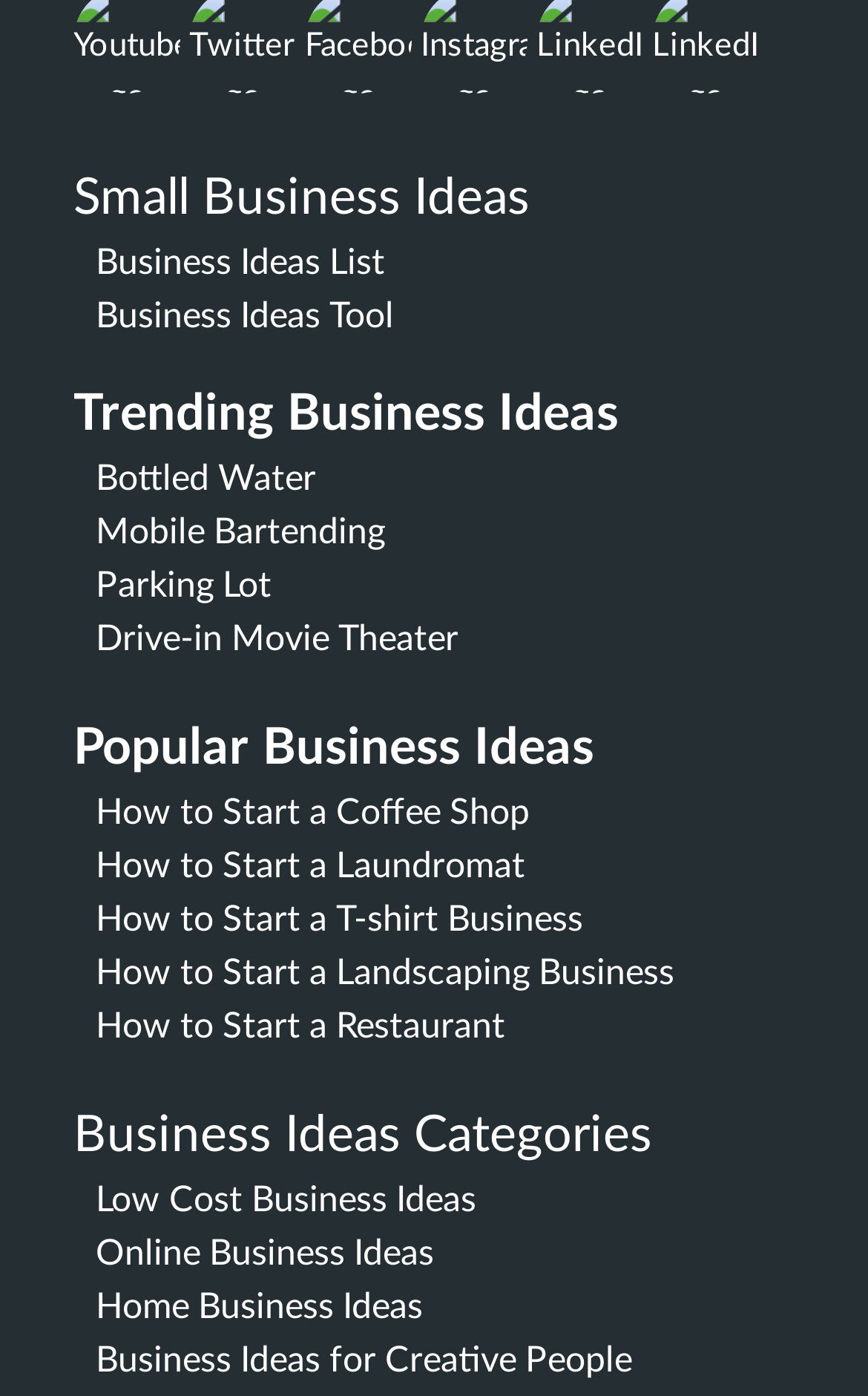What is the category of business idea 'Bottled Water'? Examine the screenshot and reply using just one word or a brief phrase.

Trending Business Ideas